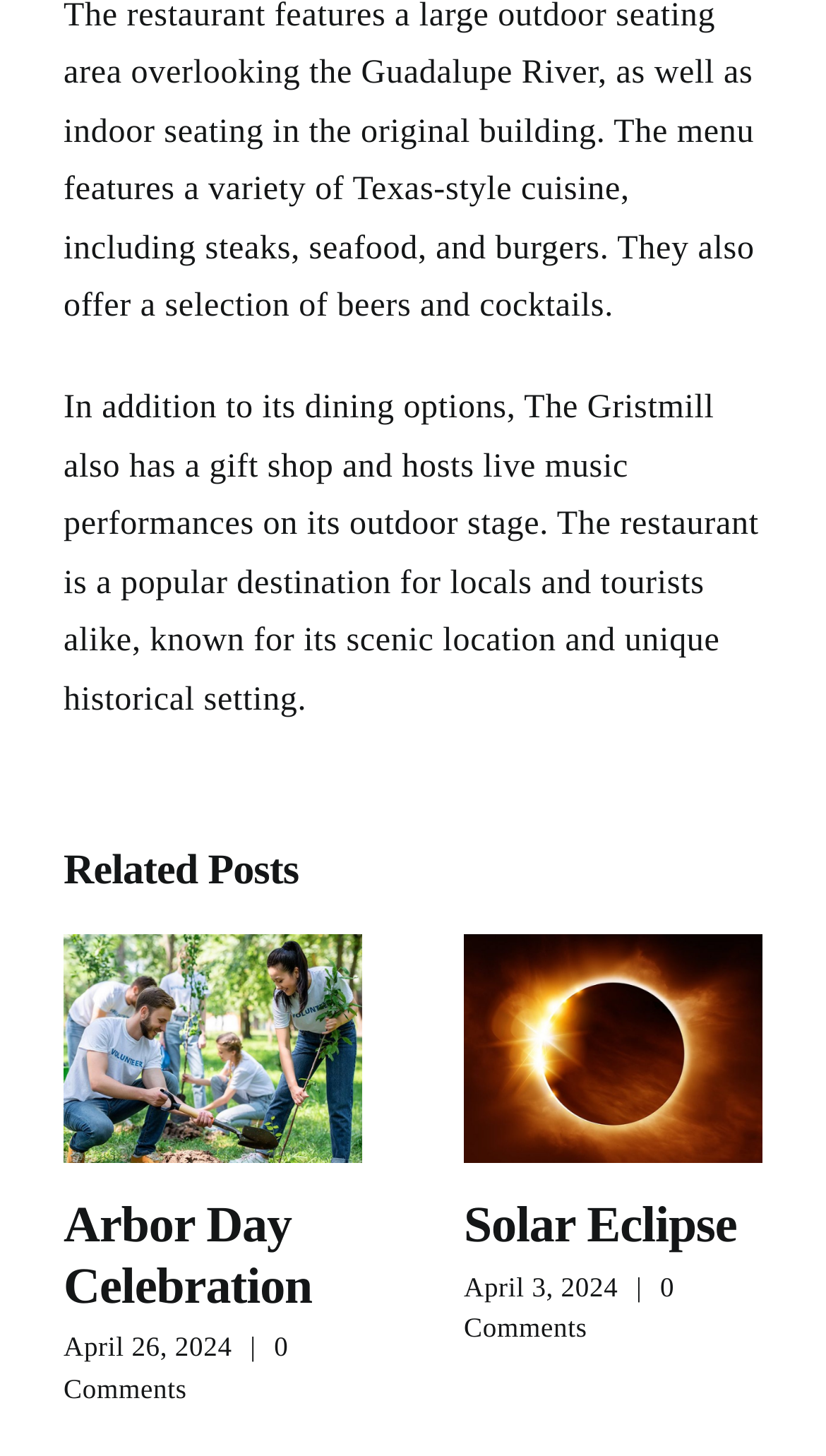Predict the bounding box of the UI element based on the description: "aria-label="Solar Eclipse"". The coordinates should be four float numbers between 0 and 1, formatted as [left, top, right, bottom].

[0.562, 0.642, 0.923, 0.666]